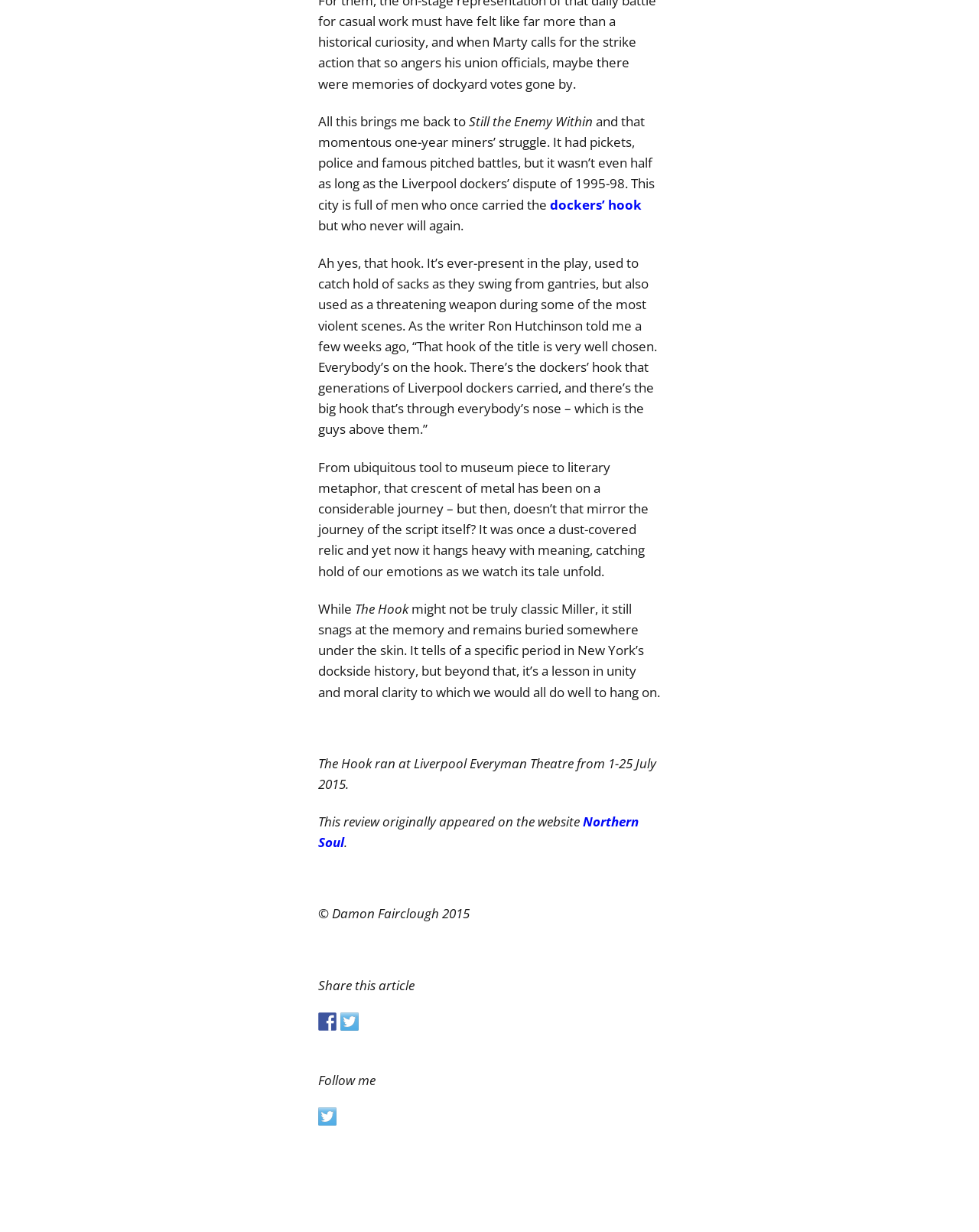Please identify the bounding box coordinates of the clickable area that will fulfill the following instruction: "Read about 'RELIABLE COURIER SERVICE FOR YOUR GOODS'". The coordinates should be in the format of four float numbers between 0 and 1, i.e., [left, top, right, bottom].

None